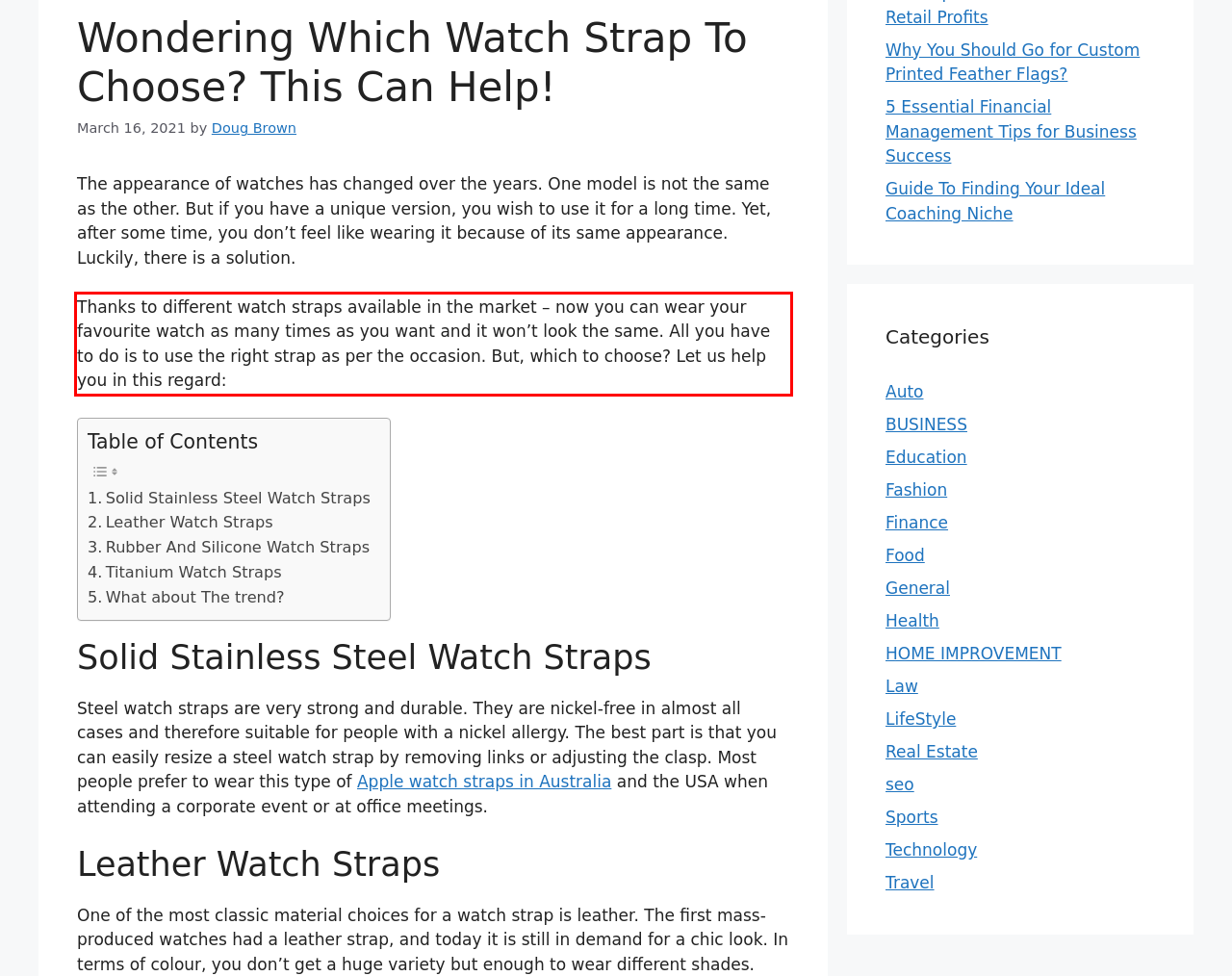Identify the text within the red bounding box on the webpage screenshot and generate the extracted text content.

Thanks to different watch straps available in the market – now you can wear your favourite watch as many times as you want and it won’t look the same. All you have to do is to use the right strap as per the occasion. But, which to choose? Let us help you in this regard: